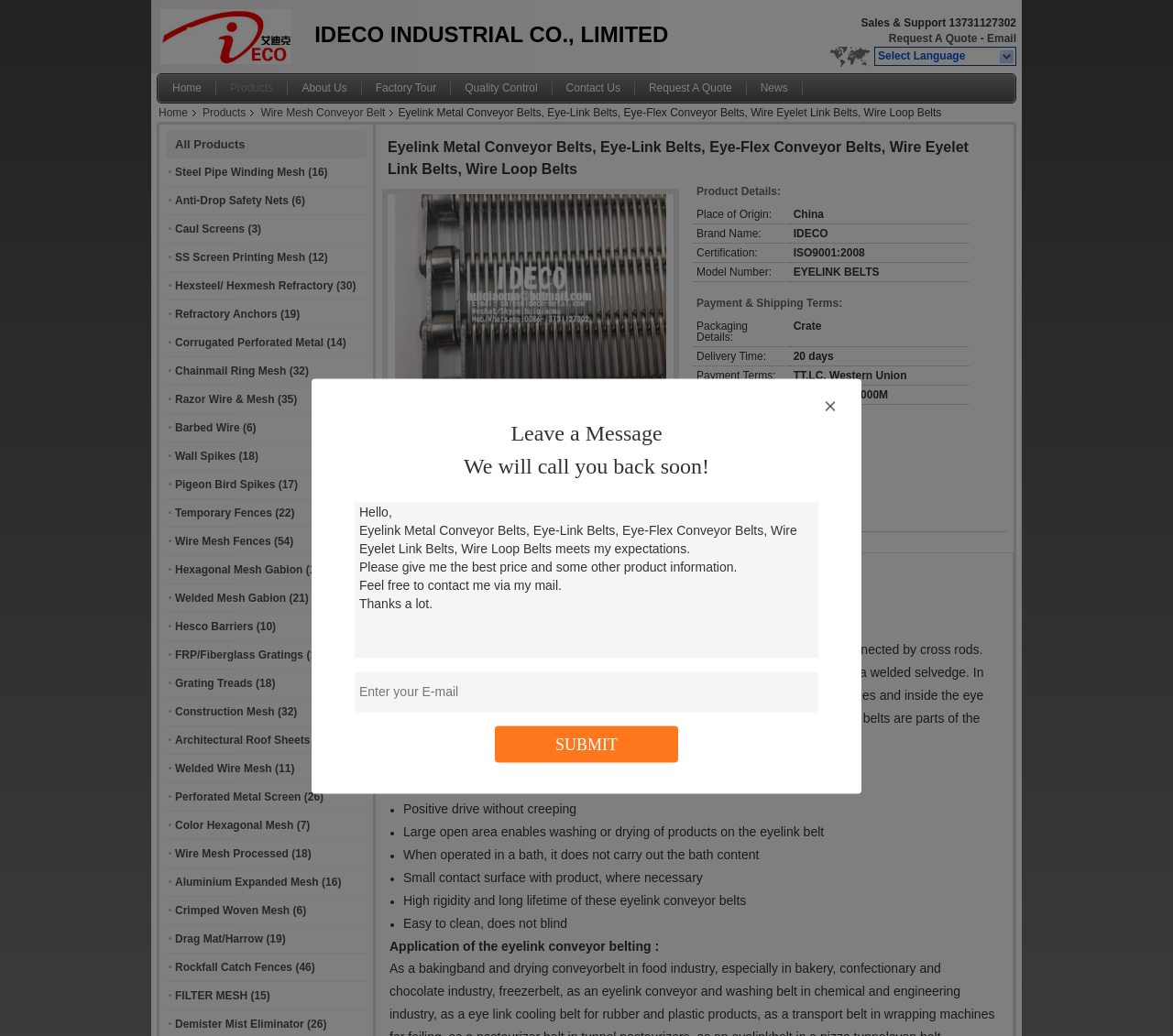How many products are listed under 'All Products'?
Provide a fully detailed and comprehensive answer to the question.

I counted the number of links under the 'All Products' heading, and there are 21 links, each representing a different product.